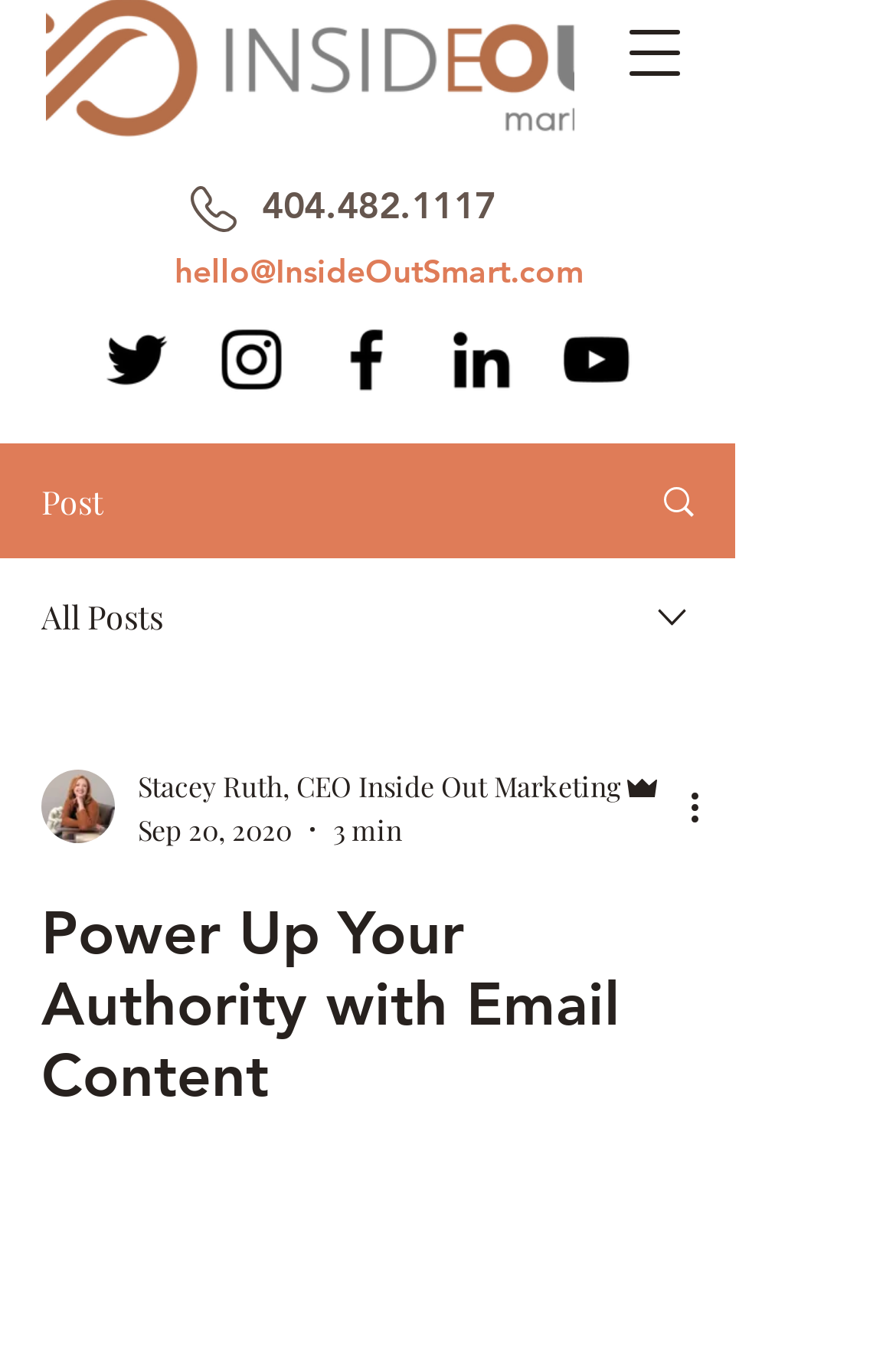Given the following UI element description: "Share It:", find the bounding box coordinates in the webpage screenshot.

None